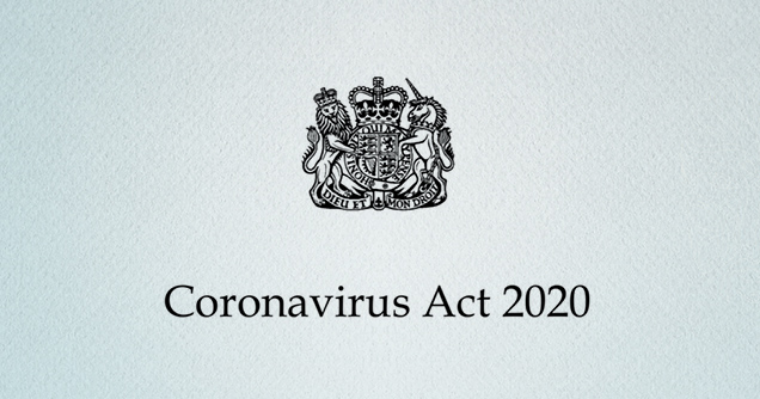Construct a detailed narrative about the image.

The image features the official emblem of the UK government, prominently displayed above the text "Coronavirus Act 2020." This act, introduced in response to the COVID-19 pandemic, grants authorities necessary powers to manage the public health crisis efficiently. The emblem, characterized by a crown and two heraldic supporters, represents the authority of the monarchy and the British state, reflecting the legislative importance and the national context of the act. The background appears textured, providing a formal presentation appropriate for the subject matter of legal documentation.